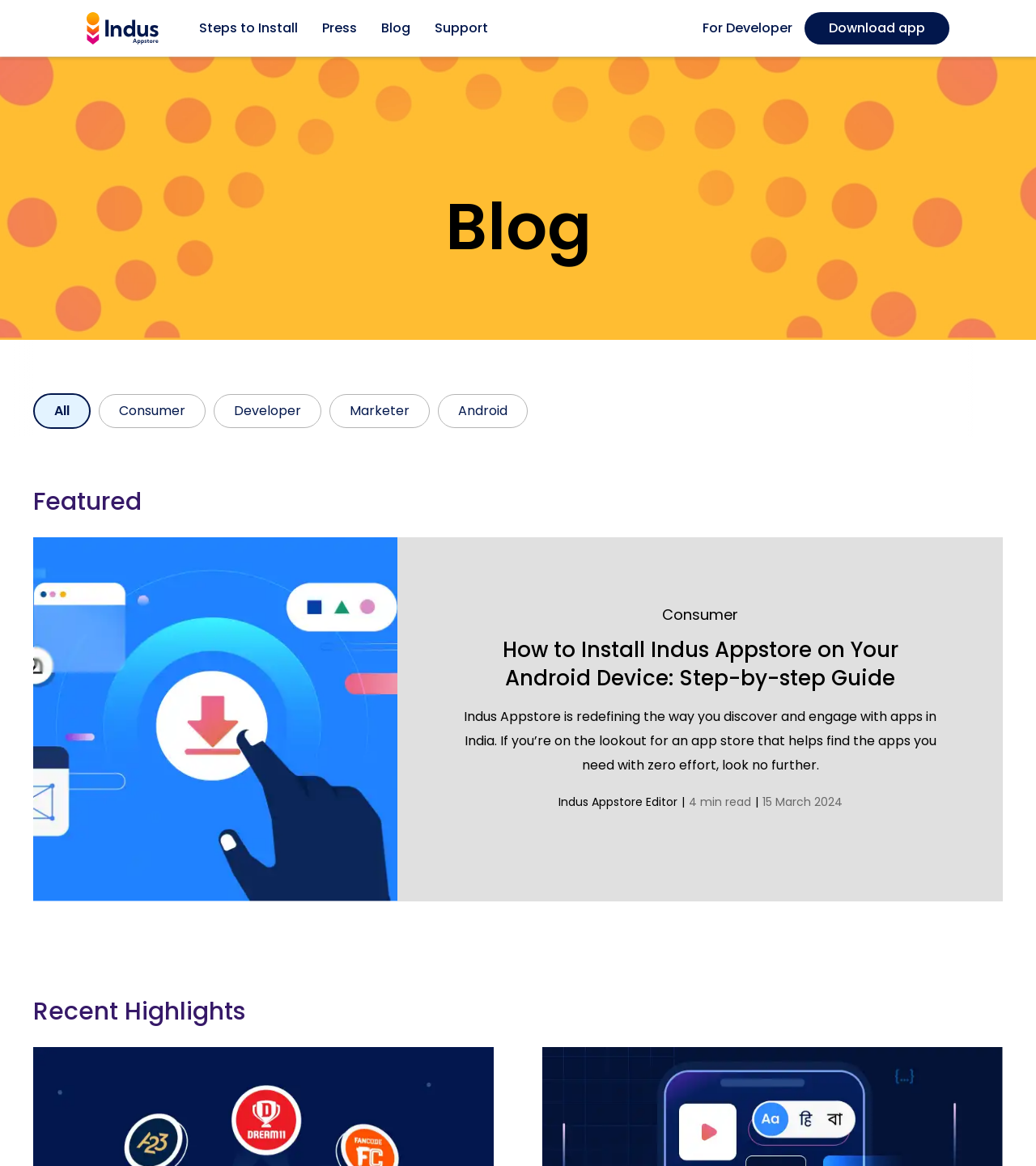What is the purpose of Indus Appstore?
Refer to the image and give a detailed answer to the question.

The purpose of Indus Appstore can be inferred from the description of the featured blog post, which states that Indus Appstore is 'redefining the way you discover and engage with apps in India. If you’re on the lookout for an app store that helps find the apps you need with zero effort, look no further'.